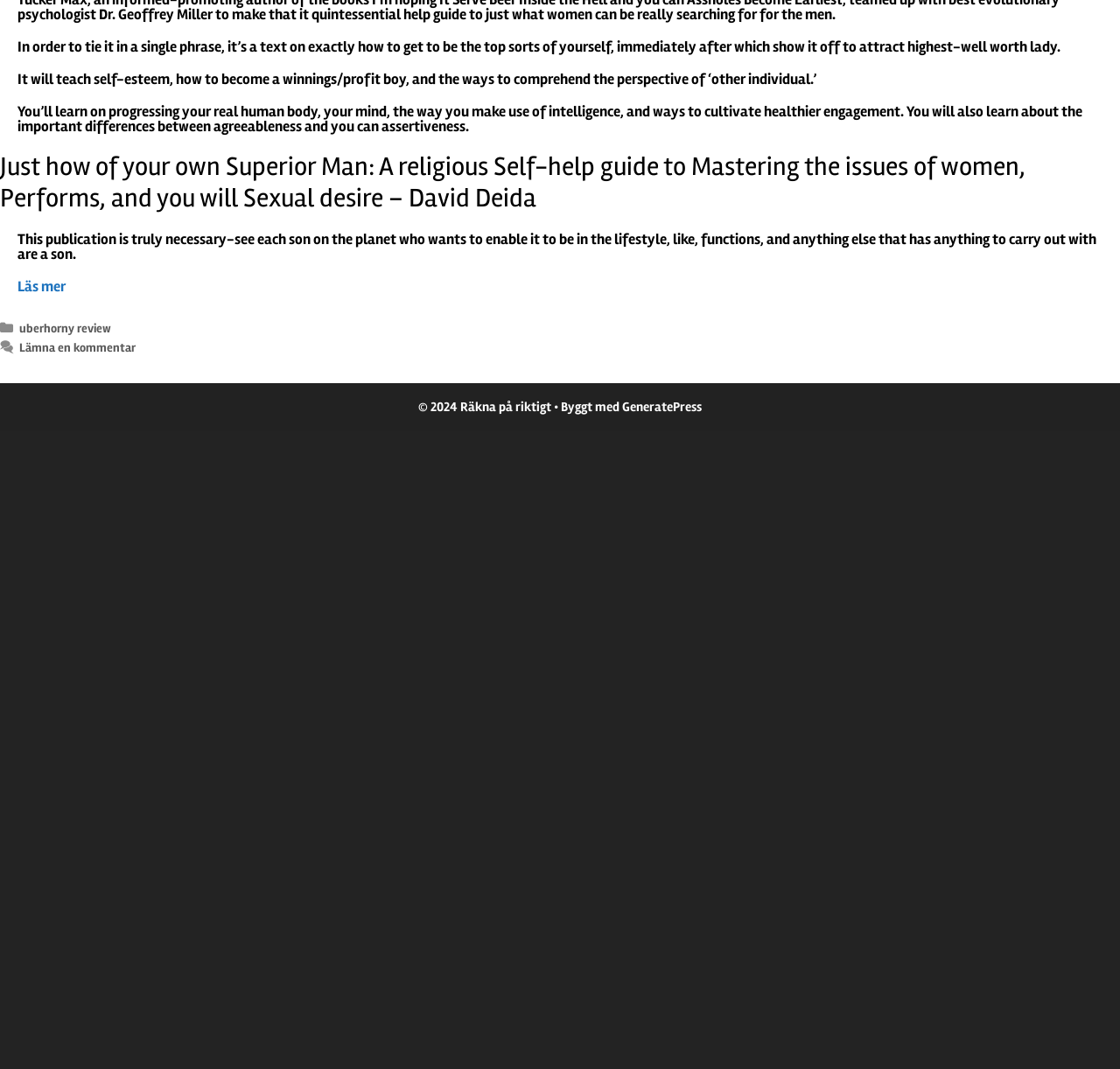Bounding box coordinates are specified in the format (top-left x, top-left y, bottom-right x, bottom-right y). All values are floating point numbers bounded between 0 and 1. Please provide the bounding box coordinate of the region this sentence describes: Privacy policy.

None